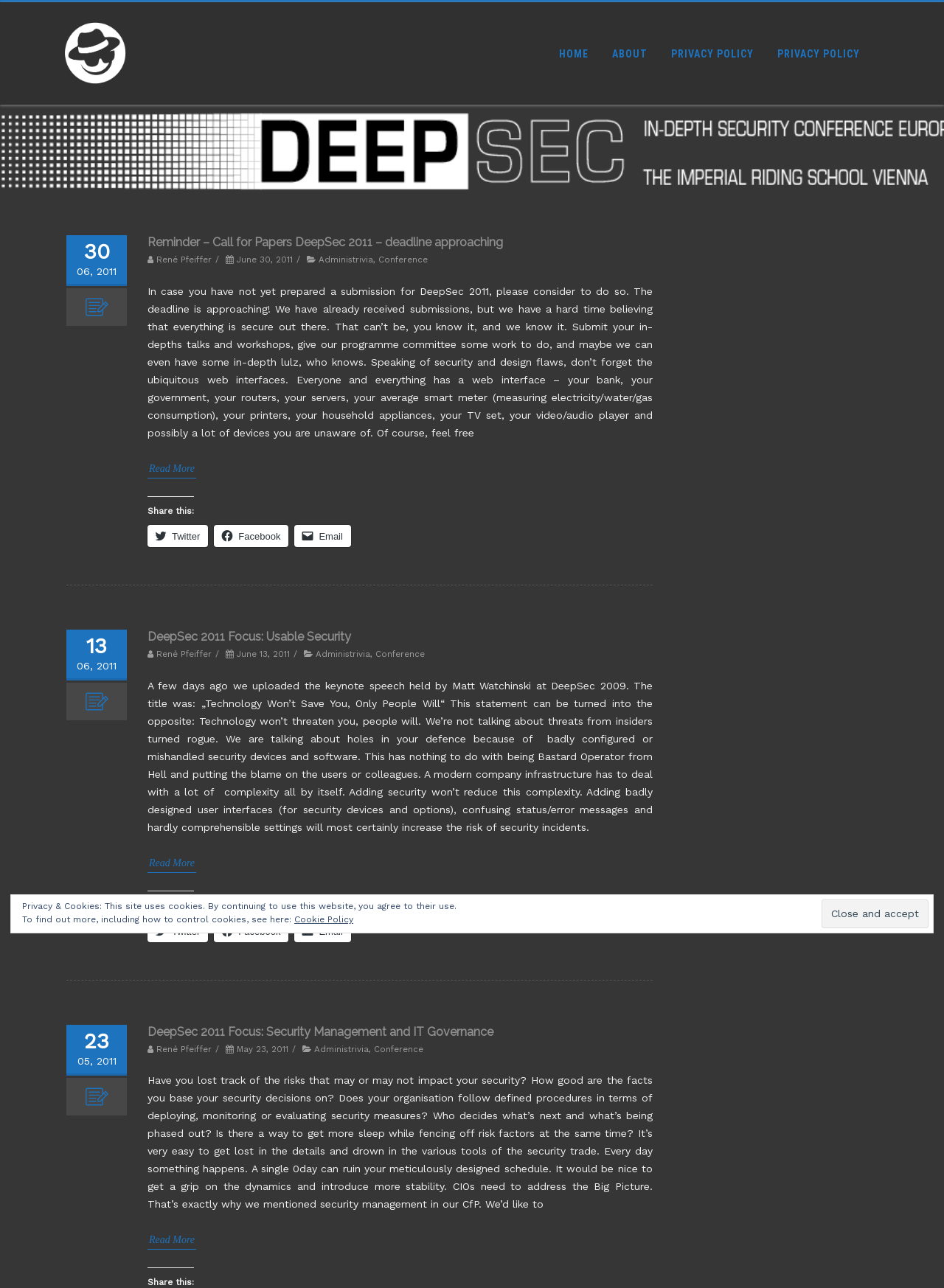Your task is to find and give the main heading text of the webpage.

Reminder – Call for Papers DeepSec 2011 – deadline approaching